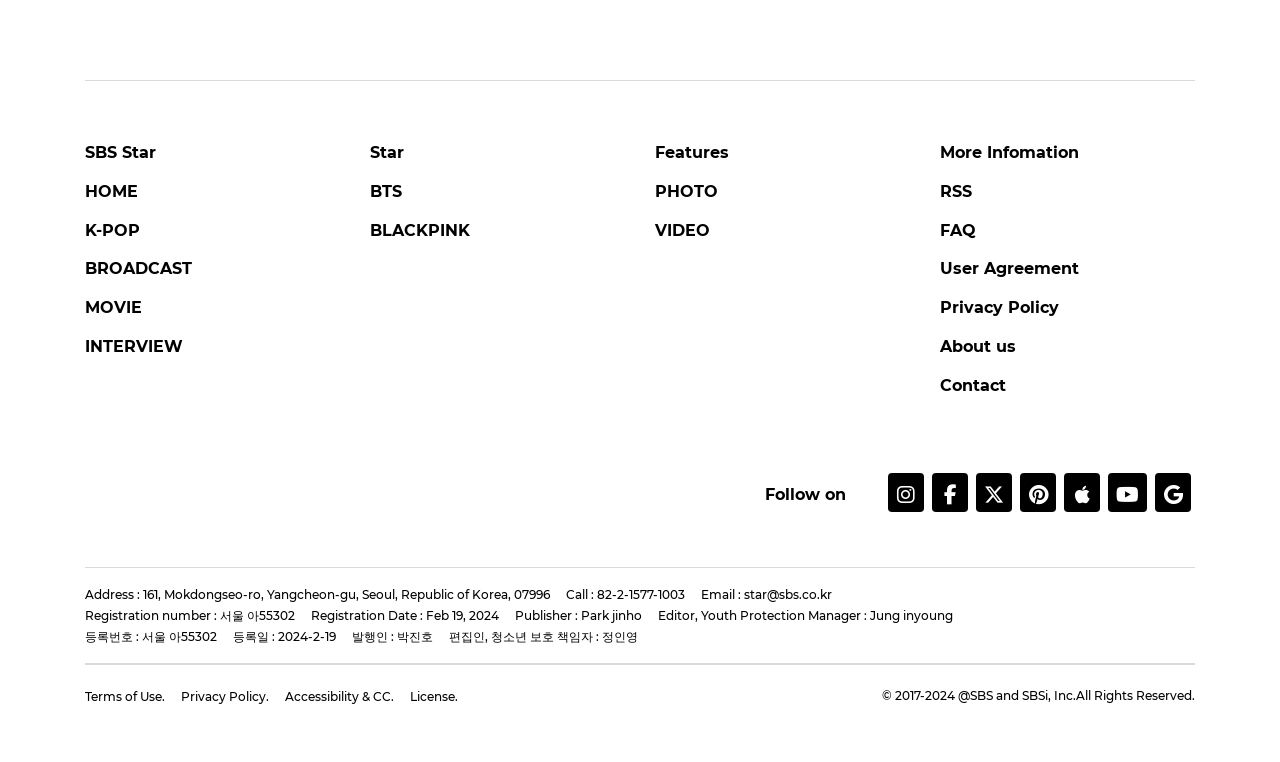Determine the bounding box coordinates for the clickable element required to fulfill the instruction: "Follow on SBS Star". Provide the coordinates as four float numbers between 0 and 1, i.e., [left, top, right, bottom].

[0.066, 0.616, 0.149, 0.681]